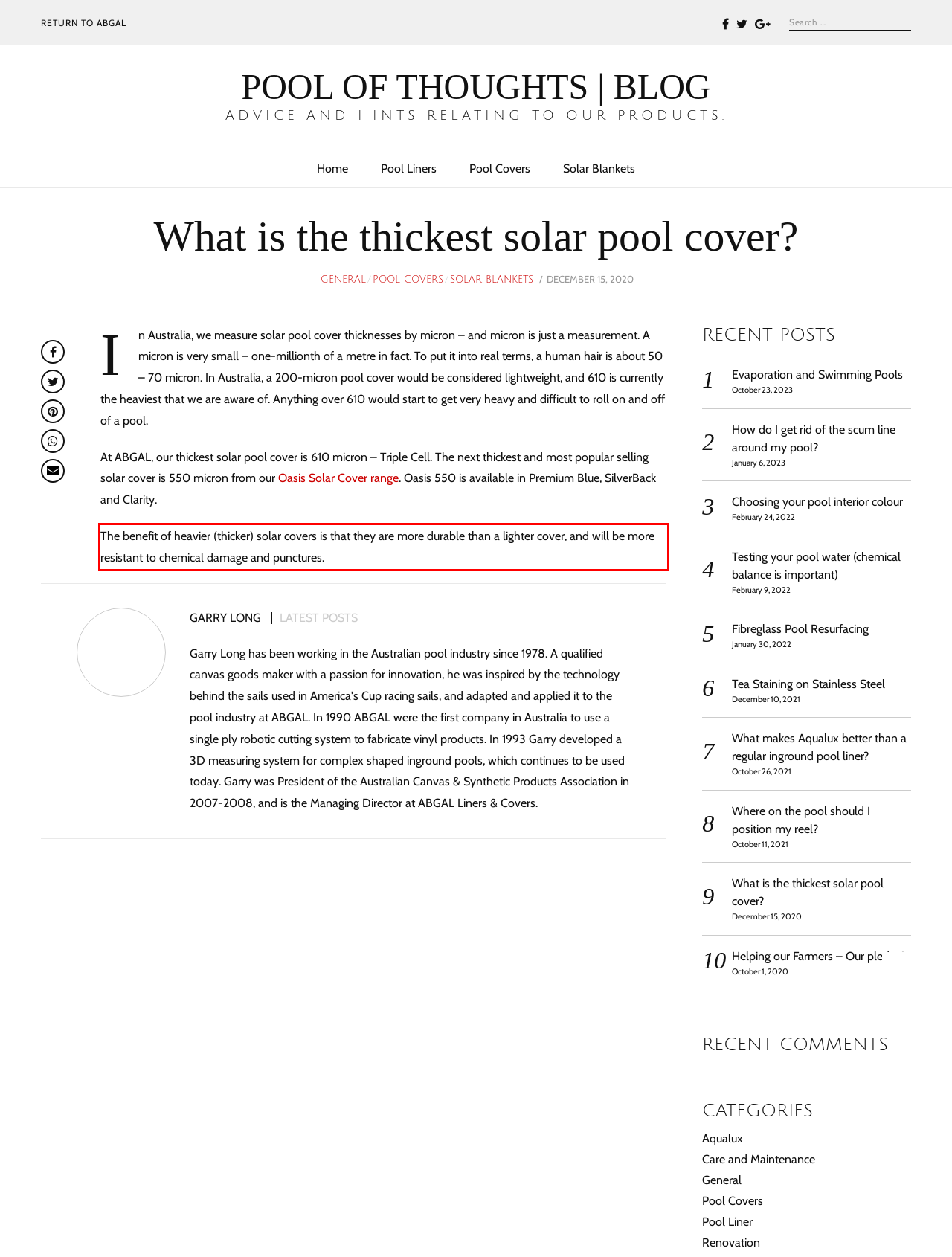You are given a screenshot of a webpage with a UI element highlighted by a red bounding box. Please perform OCR on the text content within this red bounding box.

The benefit of heavier (thicker) solar covers is that they are more durable than a lighter cover, and will be more resistant to chemical damage and punctures.